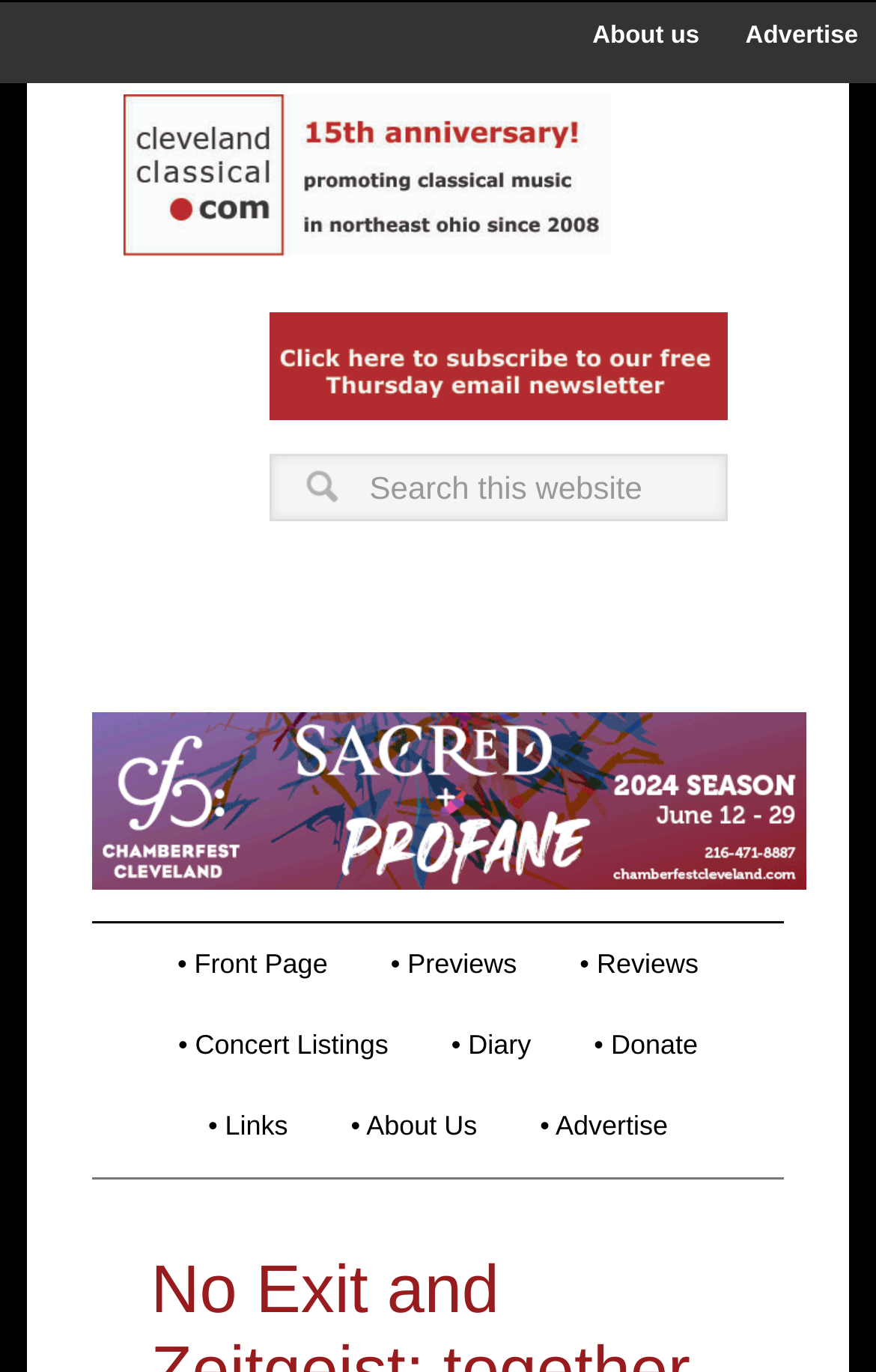Please identify the bounding box coordinates of the element on the webpage that should be clicked to follow this instruction: "view front page". The bounding box coordinates should be given as four float numbers between 0 and 1, formatted as [left, top, right, bottom].

[0.172, 0.673, 0.405, 0.732]